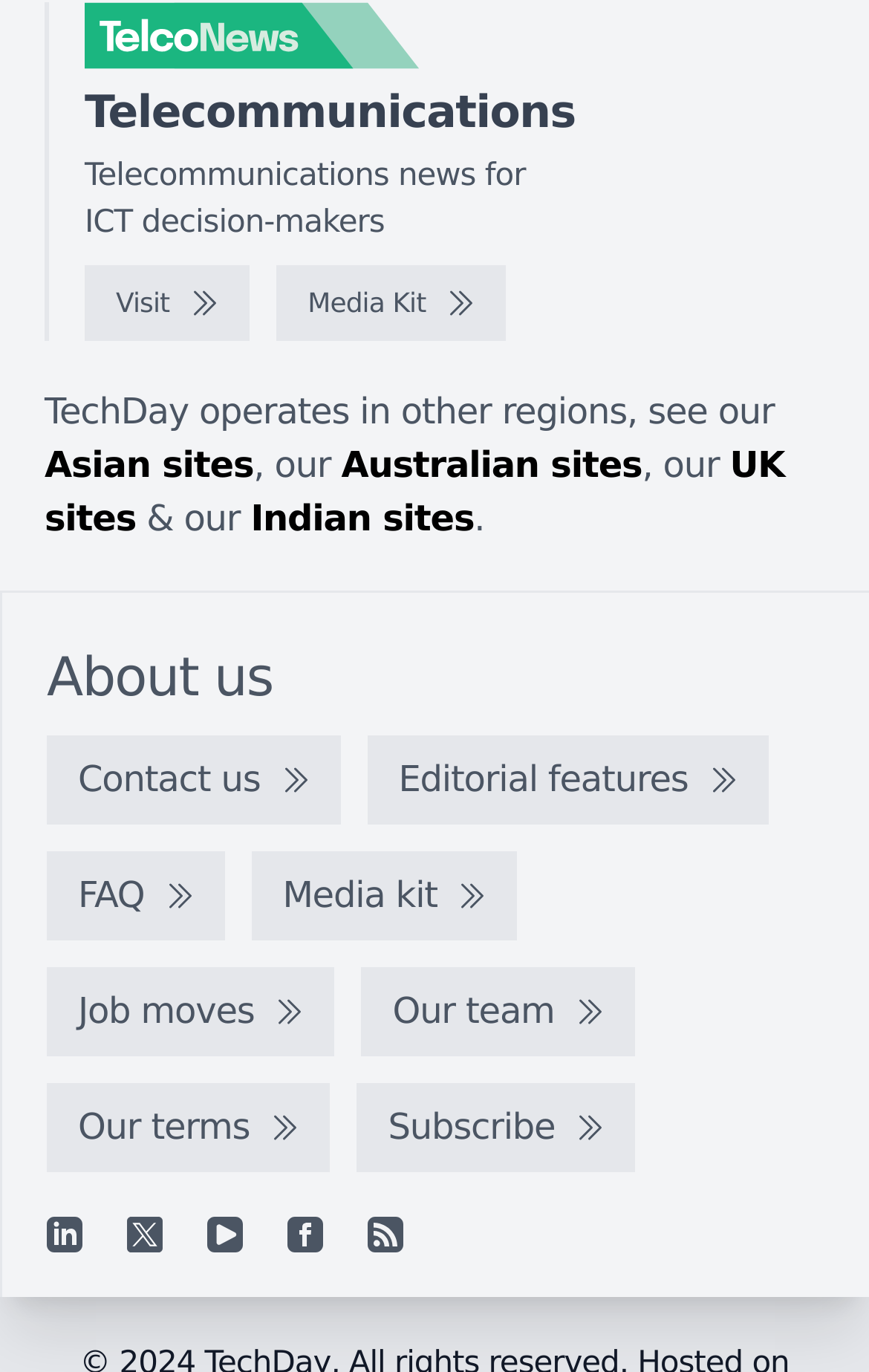Please give a concise answer to this question using a single word or phrase: 
What is the name of the logo?

TelcoNews